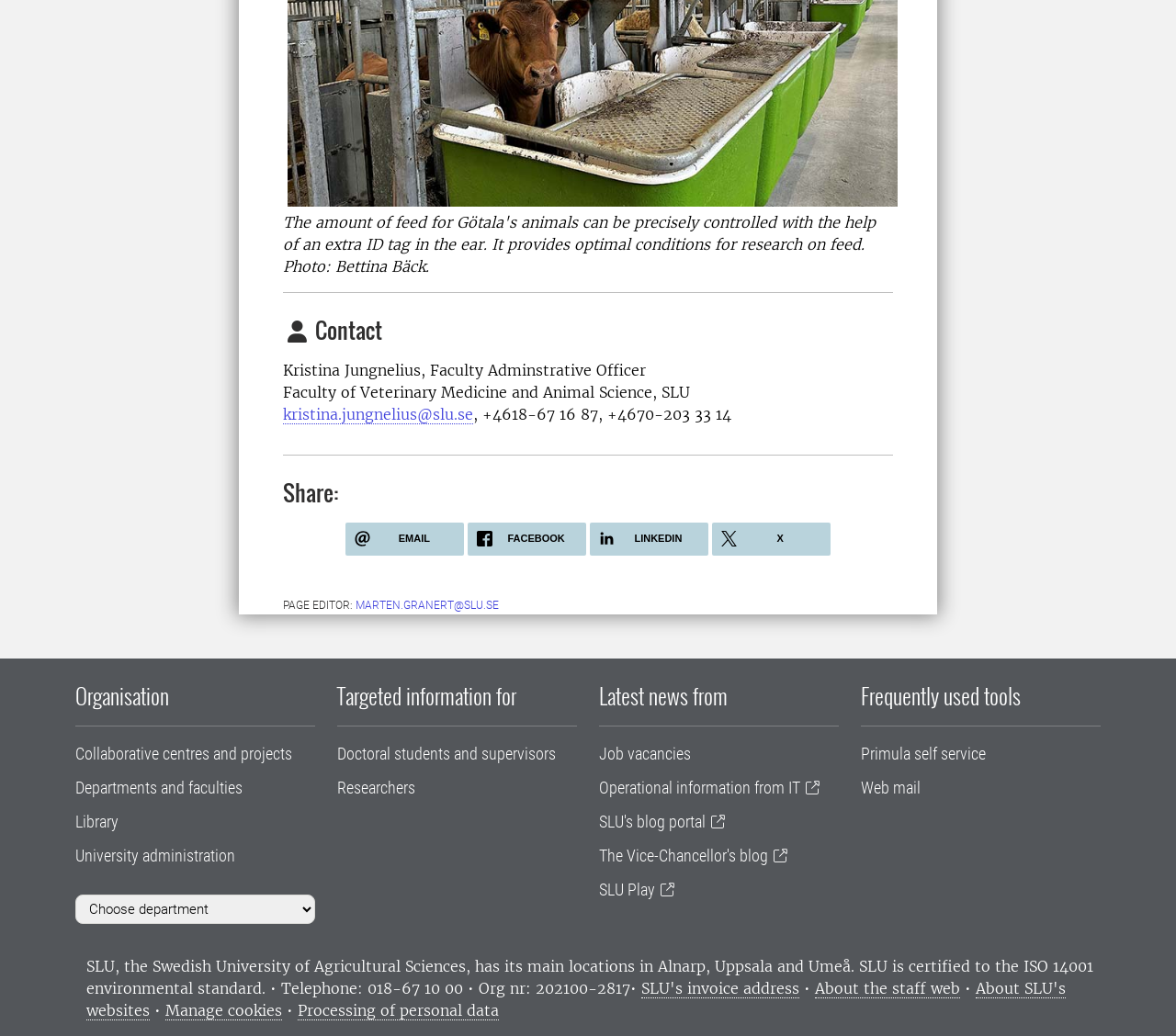Look at the image and answer the question in detail:
What is the email address of the contact person?

The email address of the contact person can be found in the article section, where it is written as a link 'kristina.jungnelius@slu.se'.